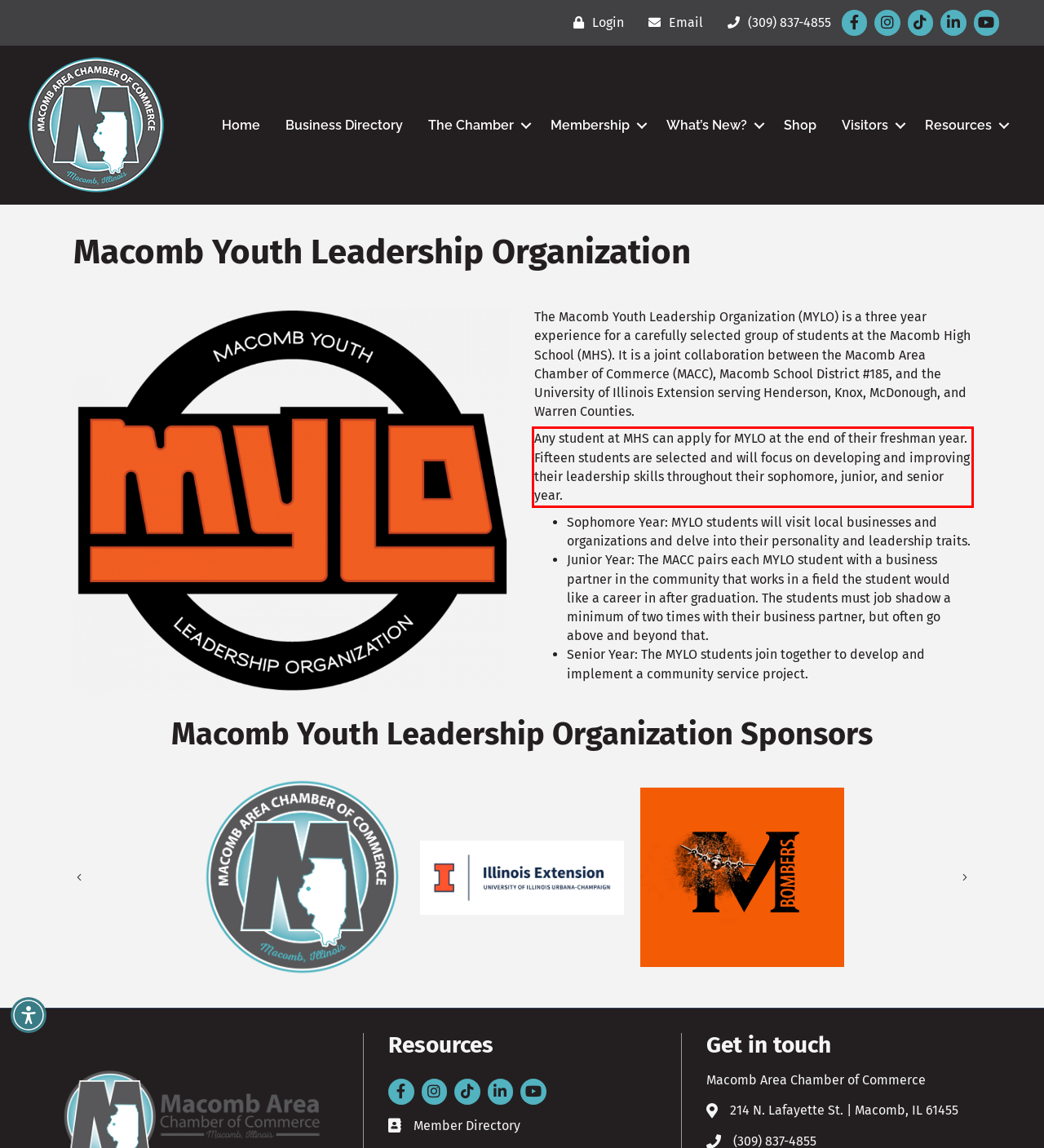You are provided with a screenshot of a webpage featuring a red rectangle bounding box. Extract the text content within this red bounding box using OCR.

Any student at MHS can apply for MYLO at the end of their freshman year. Fifteen students are selected and will focus on developing and improving their leadership skills throughout their sophomore, junior, and senior year.